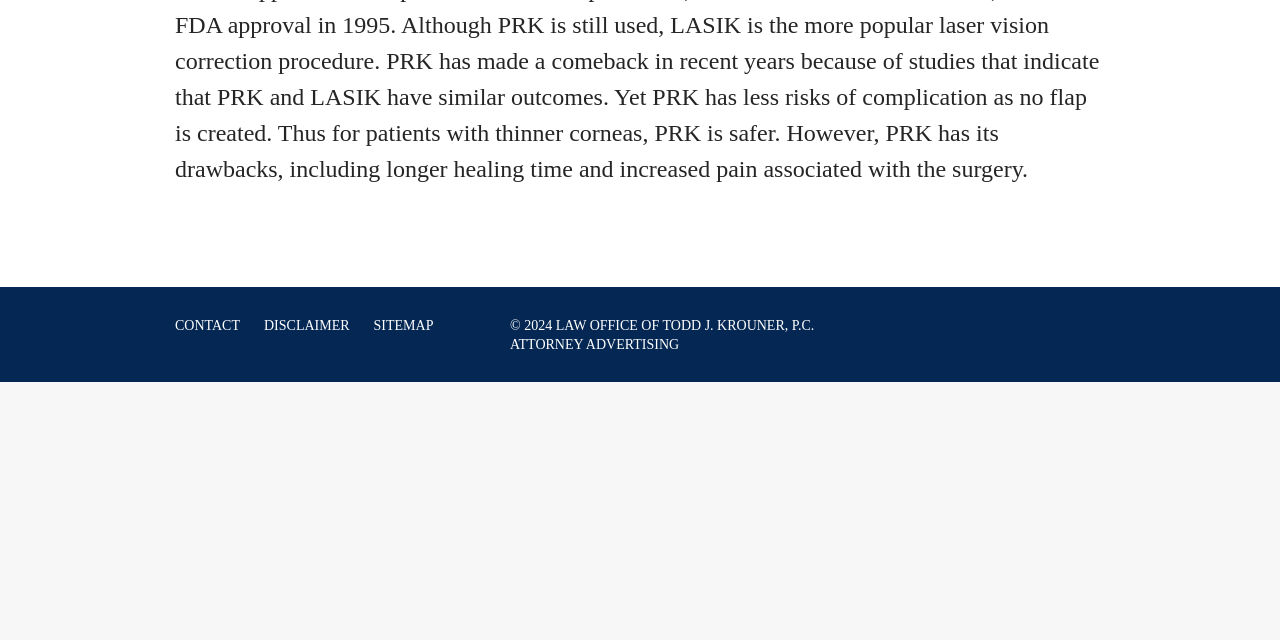Using the given element description, provide the bounding box coordinates (top-left x, top-left y, bottom-right x, bottom-right y) for the corresponding UI element in the screenshot: Sitemap

[0.292, 0.497, 0.339, 0.52]